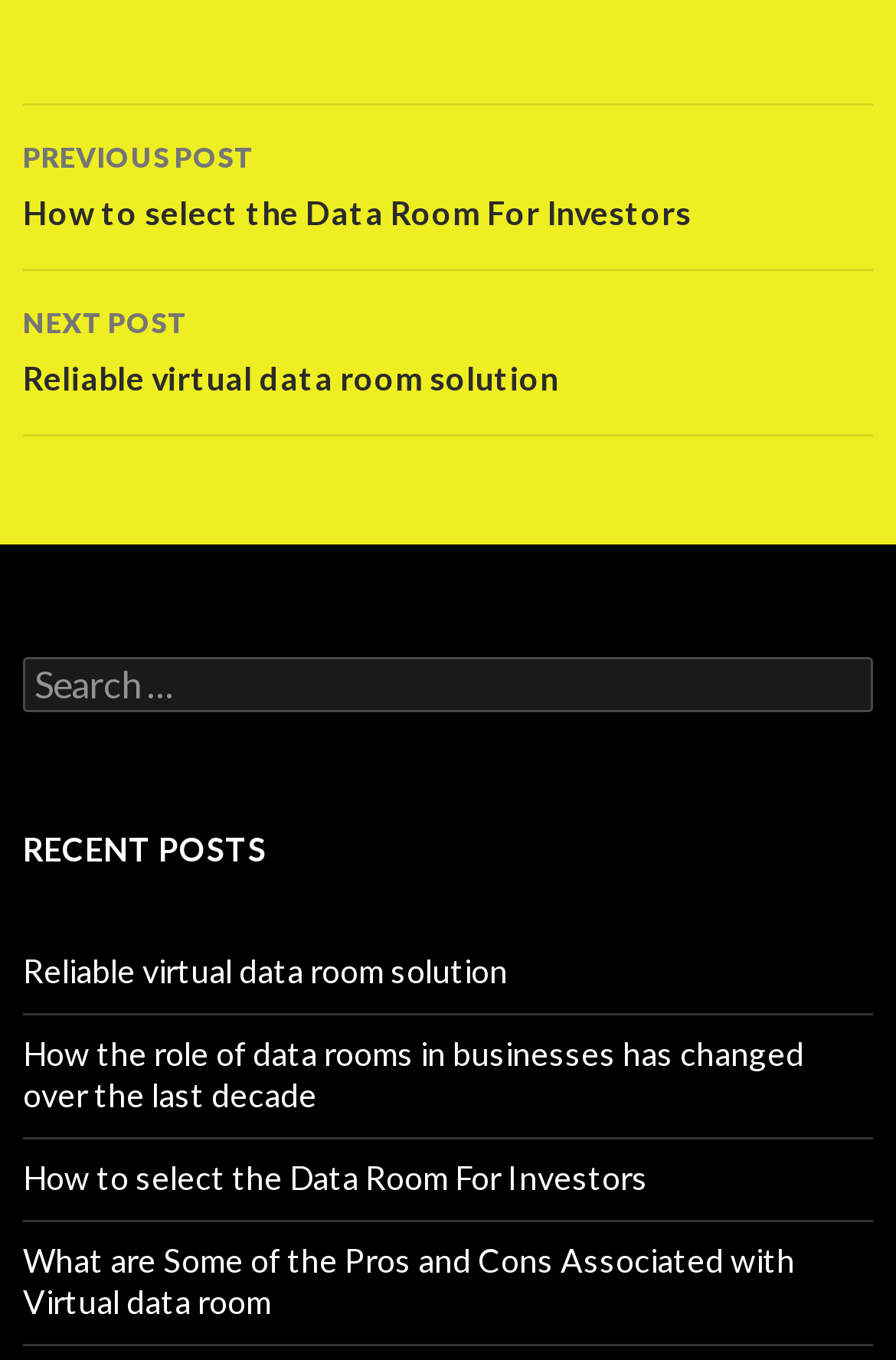What is the title of the previous post?
Examine the webpage screenshot and provide an in-depth answer to the question.

The 'Post navigation' section has a link labeled 'PREVIOUS POST How to select the Data Room For Investors', indicating that the previous post is titled 'How to select the Data Room For Investors'.